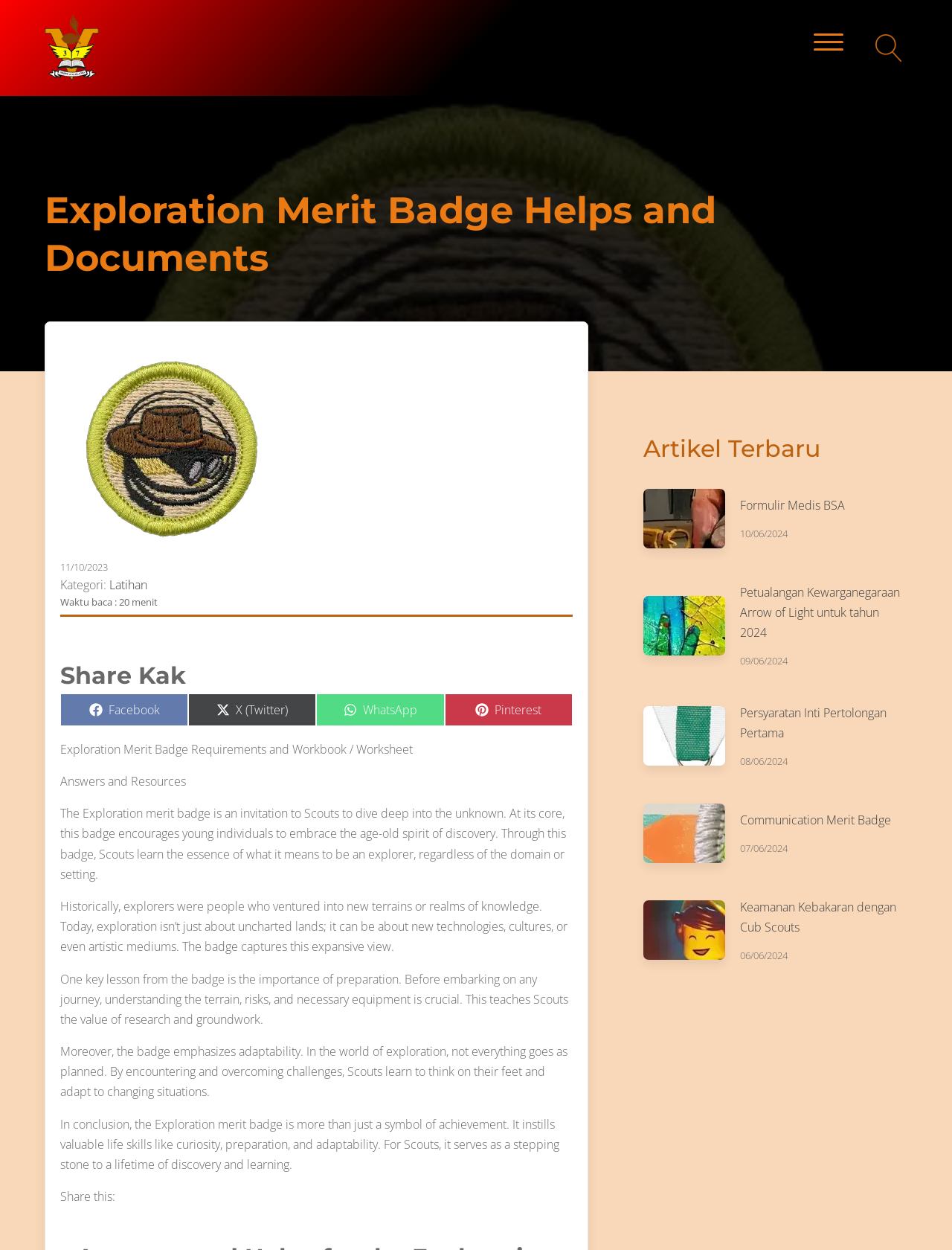Determine the bounding box coordinates of the clickable region to follow the instruction: "Share on WhatsApp".

[0.332, 0.555, 0.467, 0.581]